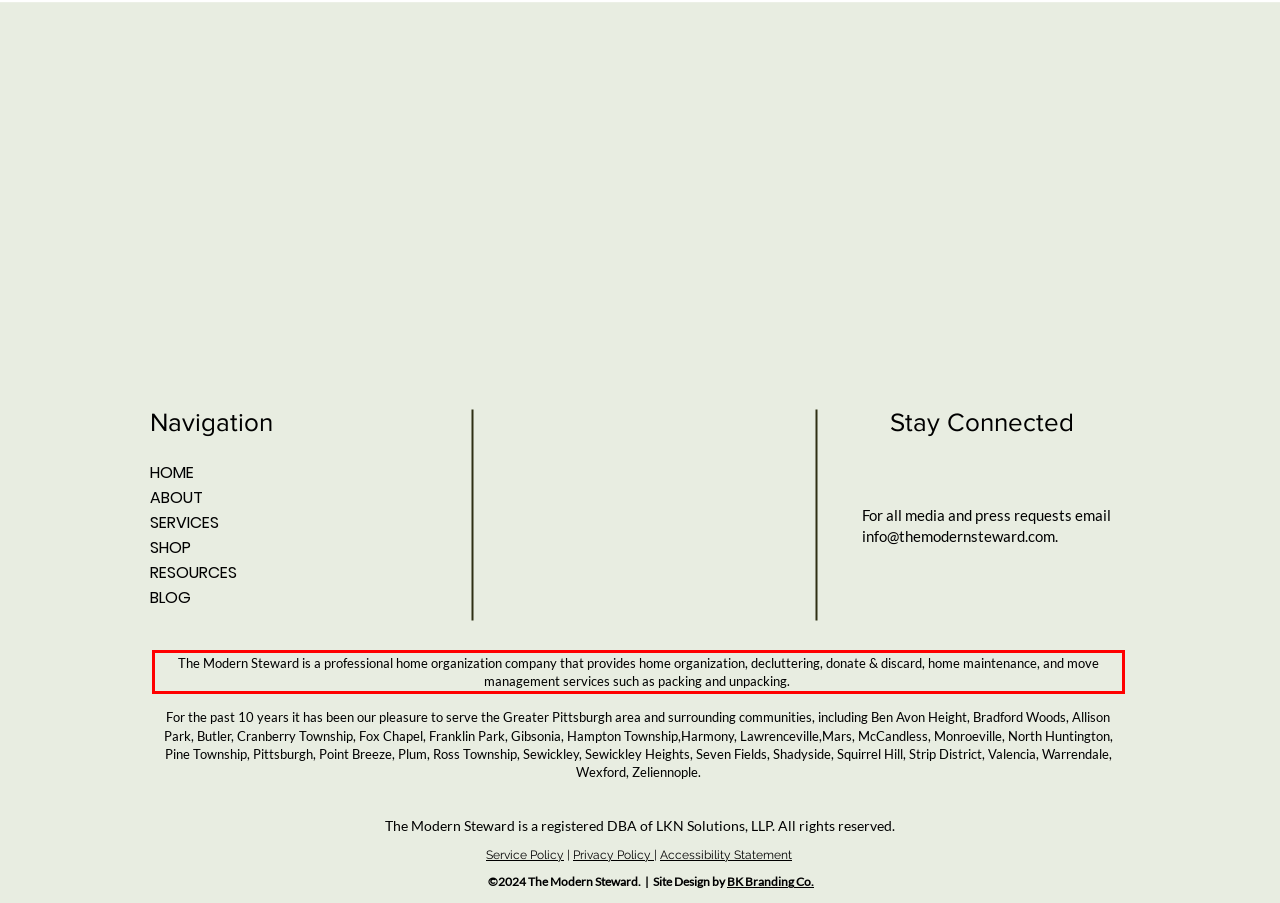Please perform OCR on the UI element surrounded by the red bounding box in the given webpage screenshot and extract its text content.

The Modern Steward is a professional home organization company that provides home organization, decluttering, donate & discard, home maintenance, and move management services such as packing and unpacking.